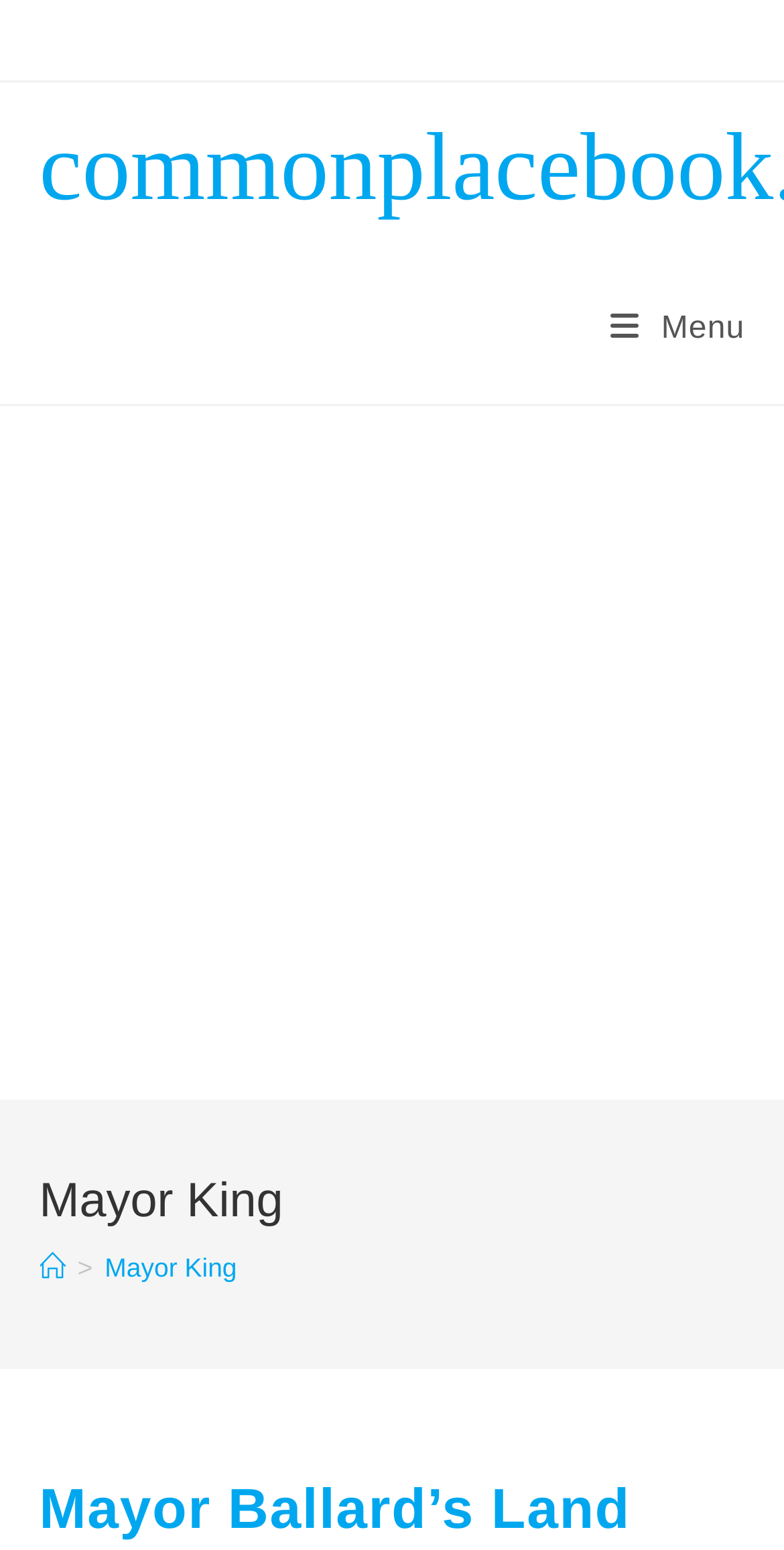What is above the breadcrumbs navigation?
Look at the screenshot and give a one-word or phrase answer.

Mayor King